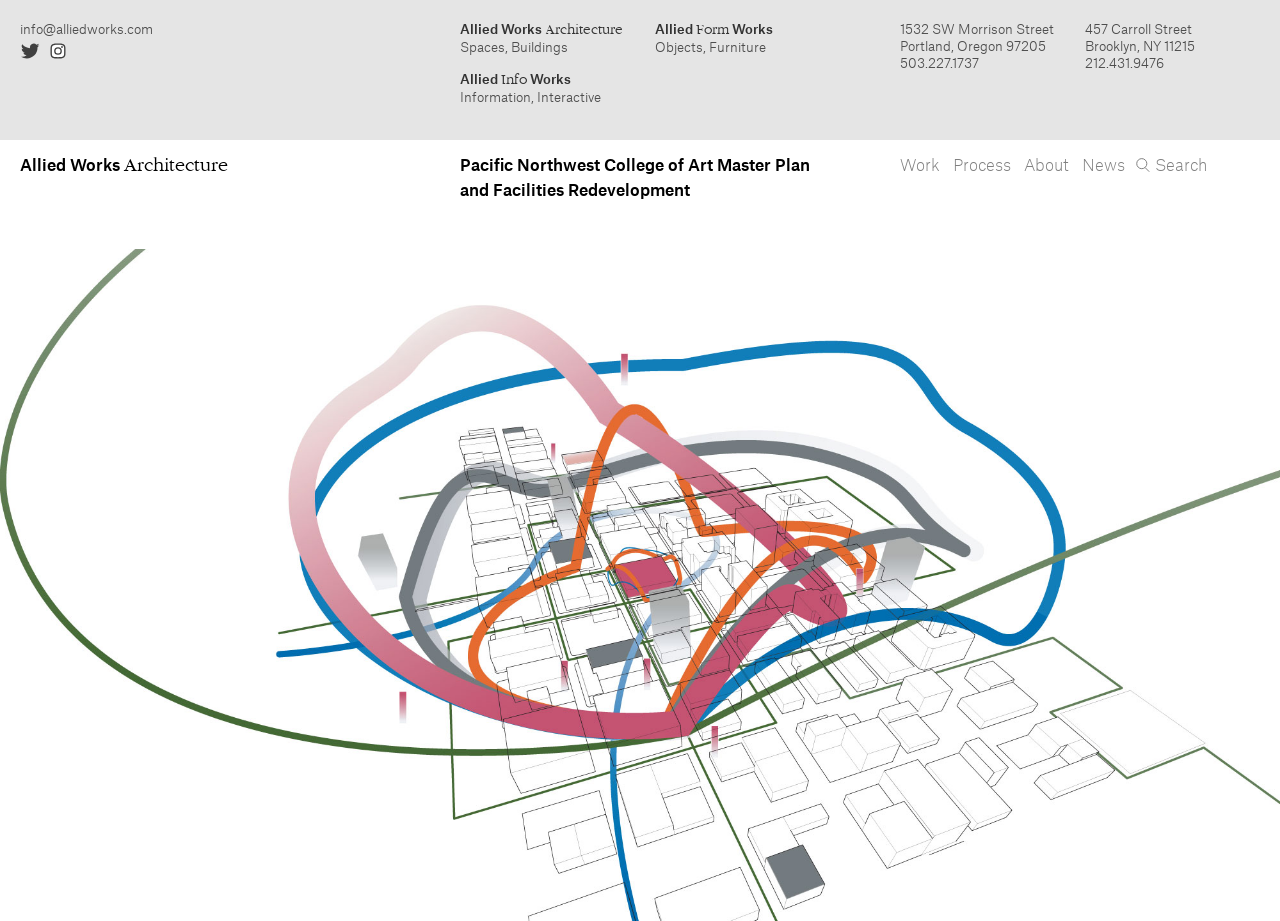Illustrate the webpage thoroughly, mentioning all important details.

The webpage is about the Pacific Northwest College of Art Master Plan and Facilities Redevelopment project by Allied Works Architecture. At the top left, there is a link to Allied Works Architecture. Below it, there is a textbox with a placeholder text "Project name, location, or year". 

To the right of the textbox, there are several links and static text elements, including the email address "info@alliedworks.com", social media handles "@alliedworks" and "@allied_works", and a link to Allied Works Architecture again. Below these elements, there are static text elements "Spaces, Buildings", "Information, Interactive", "Objects, Furniture", and links to "Allied Info Works" and "Allied Form Works". 

Further down, there are two columns of contact information, with addresses and phone numbers for Portland, Oregon, and Brooklyn, New York. Above these columns, there are static text elements "Categories", "Key Personnel", and the project title "Pacific Northwest College of Art Master Plan and Facilities Redevelopment". 

At the top right, there are navigation links to "Work", "Process", "About", "News", and "Search". The majority of the webpage is occupied by a large figure, which contains an image and a figcaption with a link to "Work 1/12" at the bottom.